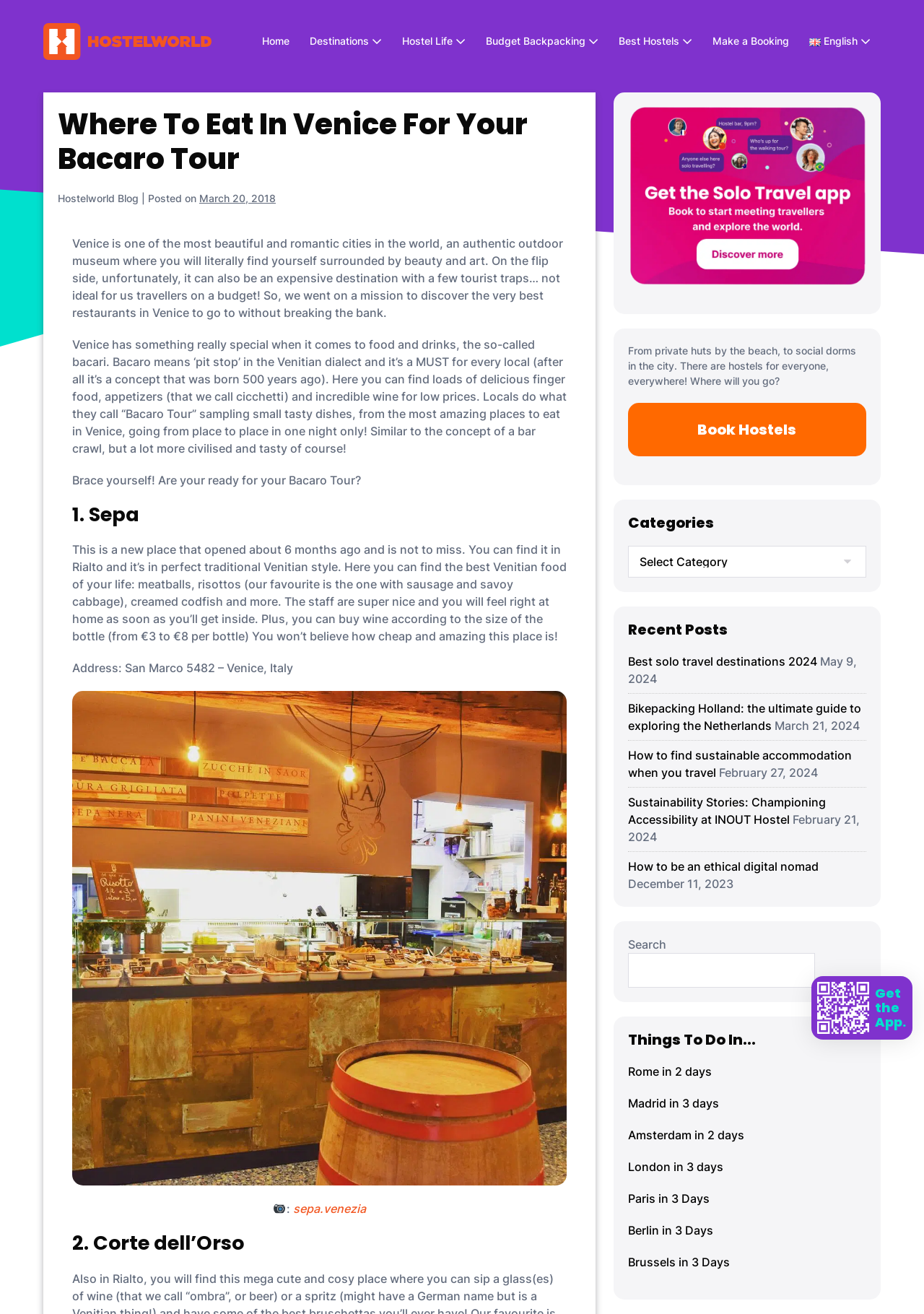Please identify the bounding box coordinates of the element that needs to be clicked to perform the following instruction: "Read about Architect Liz Diller".

None